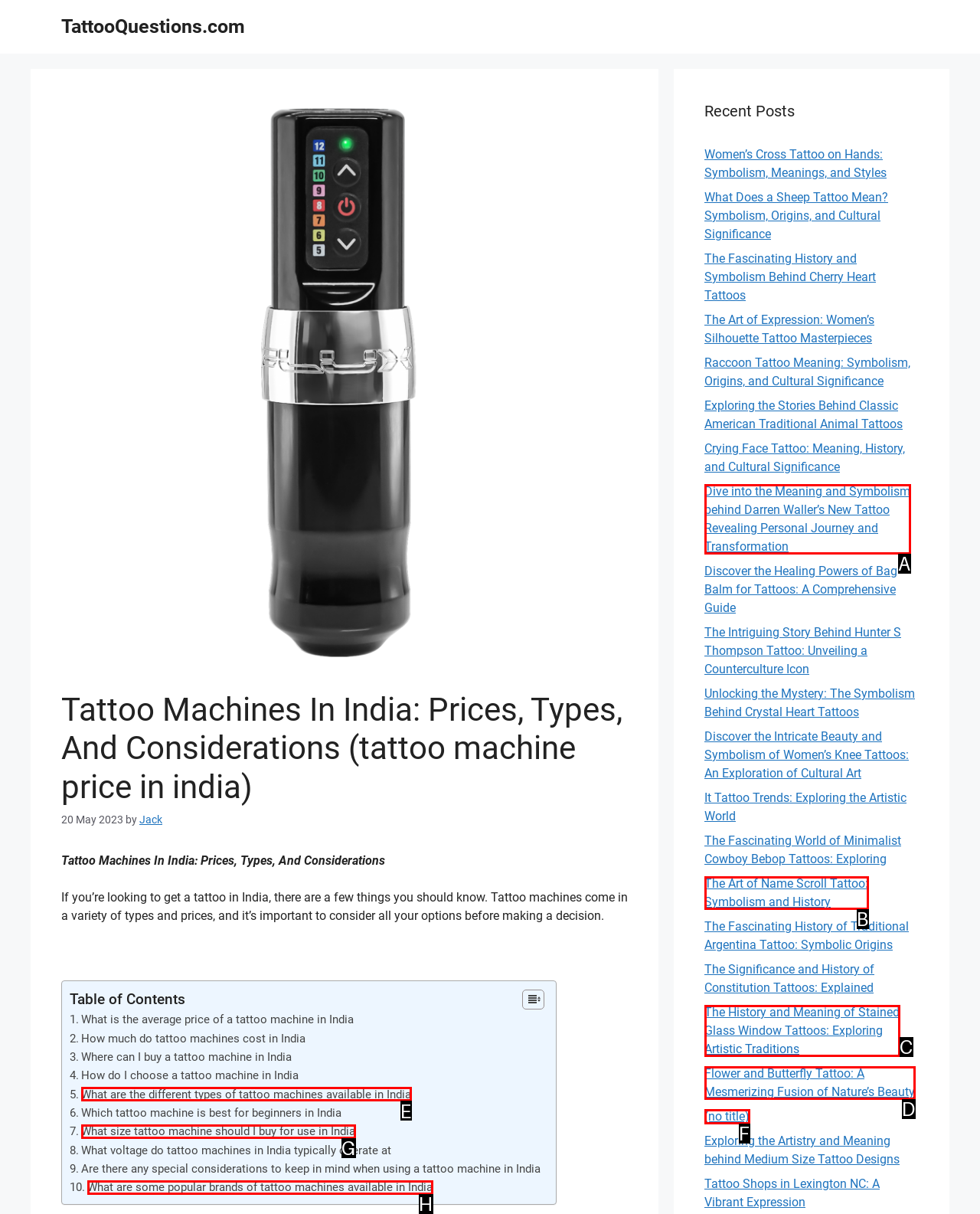From the description: (no title), select the HTML element that fits best. Reply with the letter of the appropriate option.

F